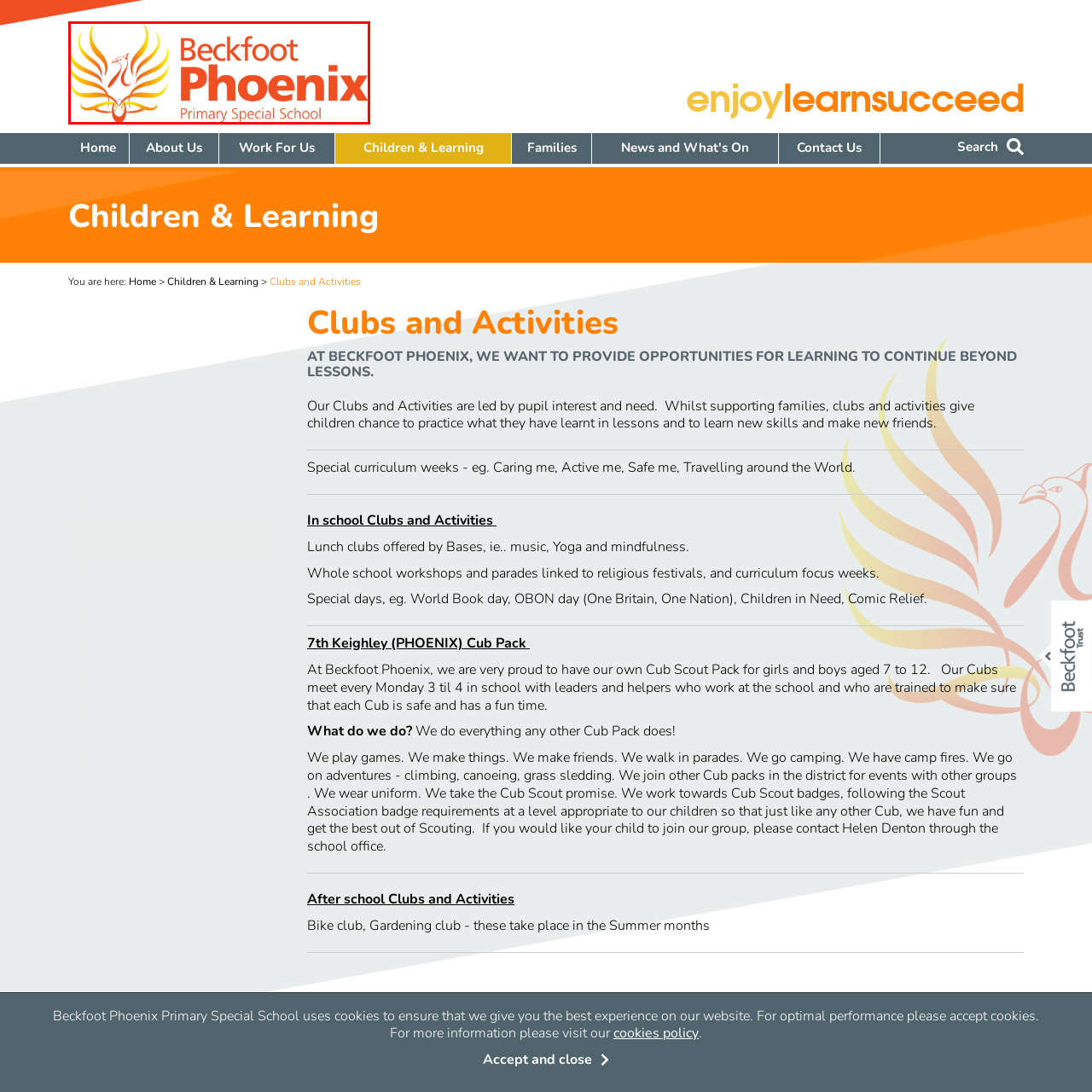Examine the picture highlighted with a red border, What does the phoenix symbolize? Please respond with a single word or phrase.

Renewal and growth